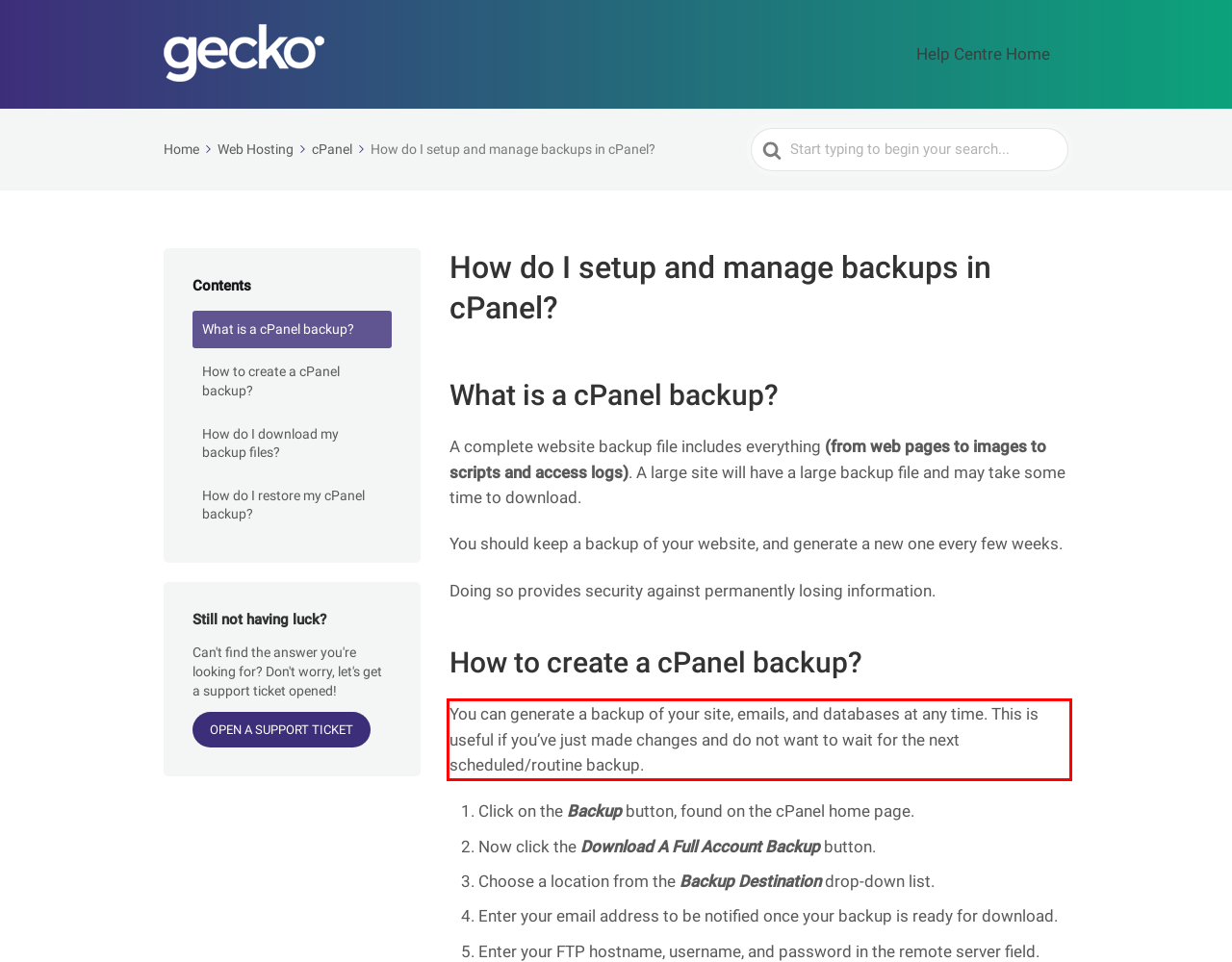Look at the provided screenshot of the webpage and perform OCR on the text within the red bounding box.

You can generate a backup of your site, emails, and databases at any time. This is useful if you’ve just made changes and do not want to wait for the next scheduled/routine backup.